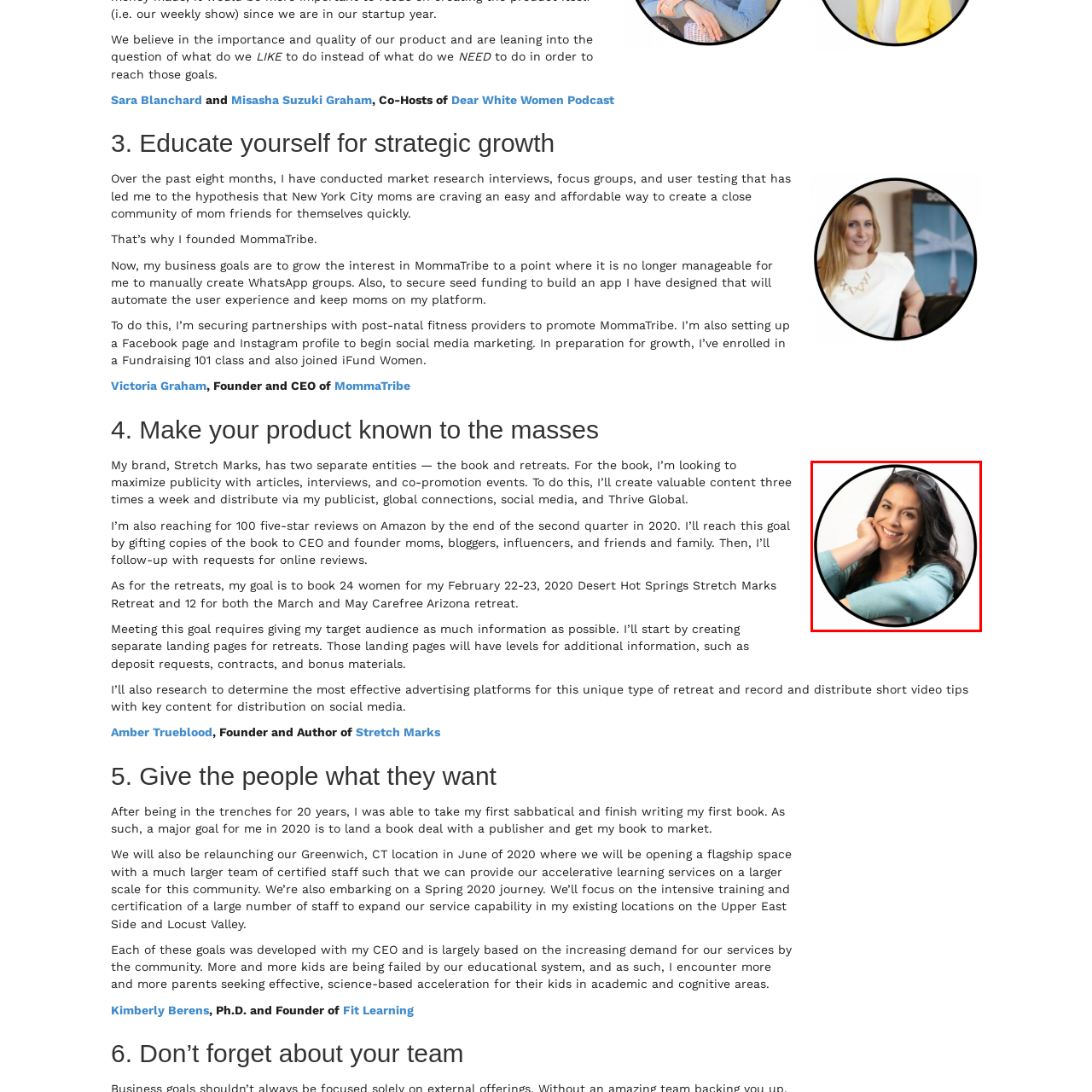Elaborate on the visual content inside the red-framed section with detailed information.

The image features Amber Trueblood, the Founder and Author of "Stretch Marks." With a warm smile and a relaxed pose, she is captured in a circular frame, exuding both approachability and professionalism. As a prominent figure in the parenting and self-care space, Amber's work encompasses two facets: her book, which aims at maximizing publicity through various platforms, and her retreats designed to foster community among women. In her initiatives, she emphasizes delivering valuable content and creating meaningful connections, making her a notable advocate for mother's wellness and empowerment.